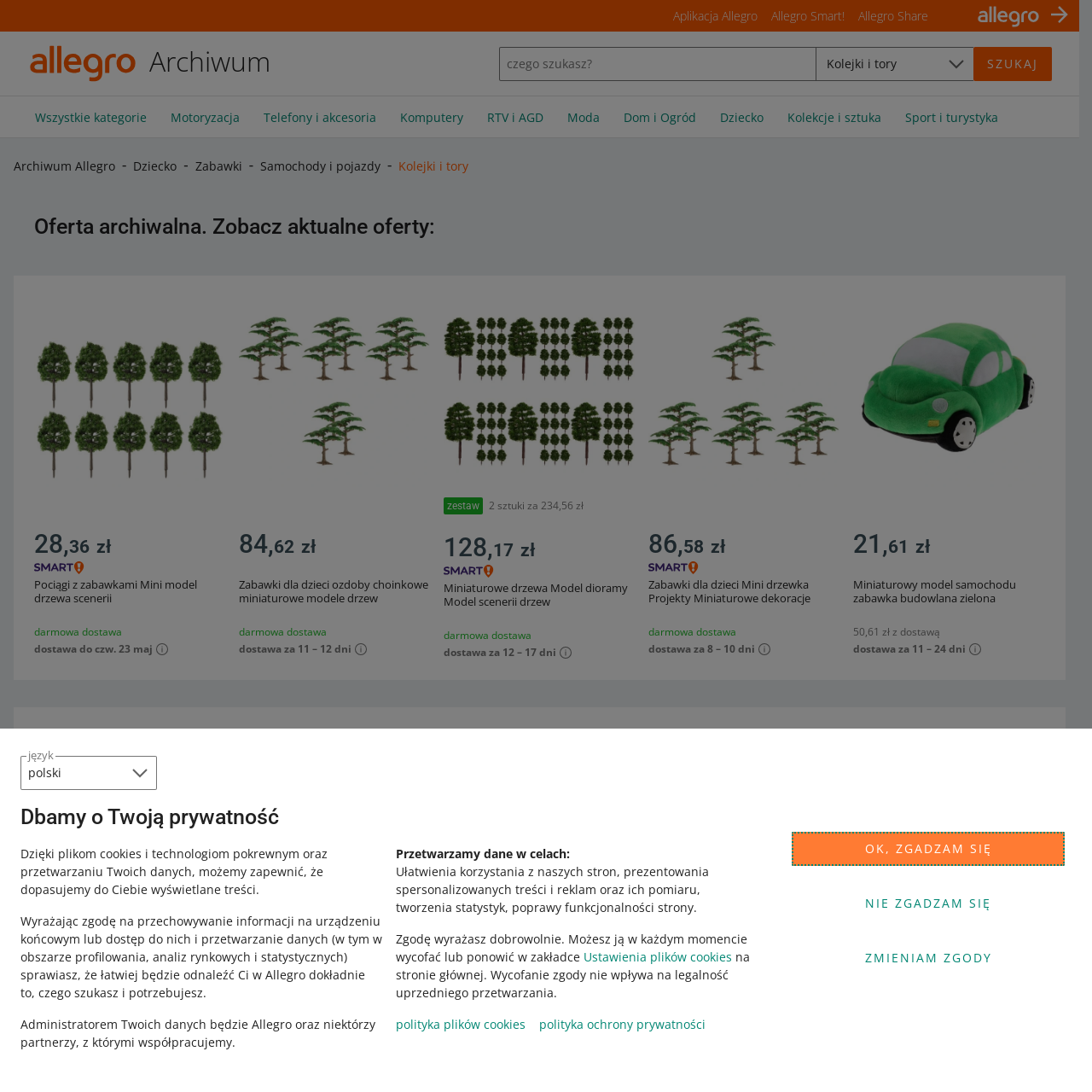Thoroughly describe the scene within the red-bordered area of the image.

The image features a collection of decorative mini trees designed for model train scenery. These miniatures are perfect for enhancing dioramas, providing an aesthetic touch to model landscapes and settings. The product is described as "Miniaturowe drzewa Model dioramy Model scenerii drzew" and is available in a set, adding detailed charm to any miniature setup. The listing also mentions a competitive price, further emphasizing their appeal for collectors and hobbyists looking to create realistic miniature environments.